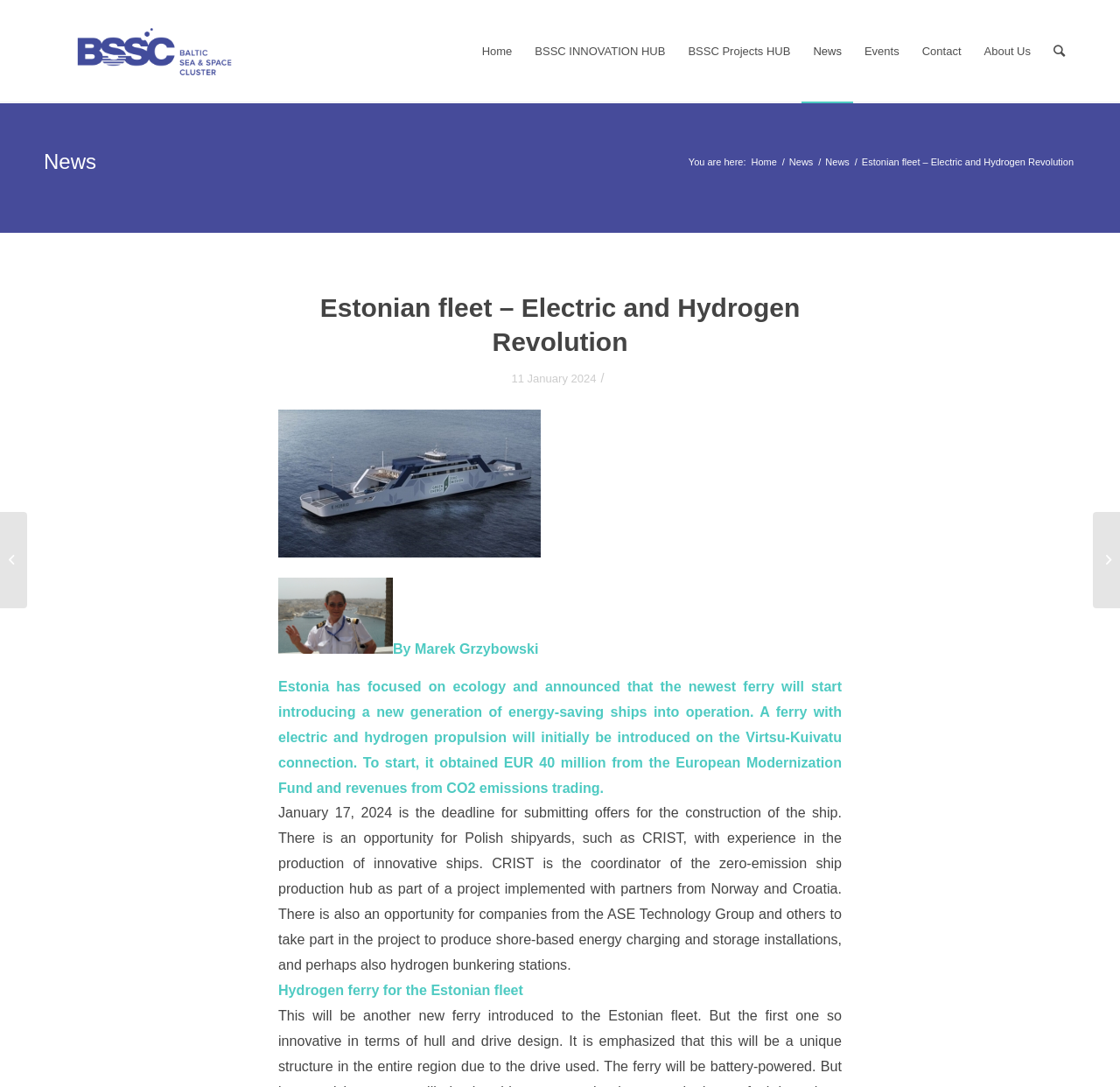What is the deadline for submitting offers for the construction of the ship?
Provide an in-depth answer to the question, covering all aspects.

I found this answer by looking at the text content of the webpage, specifically the sentence that mentions 'January 17, 2024 is the deadline for submitting offers for the construction of the ship.'